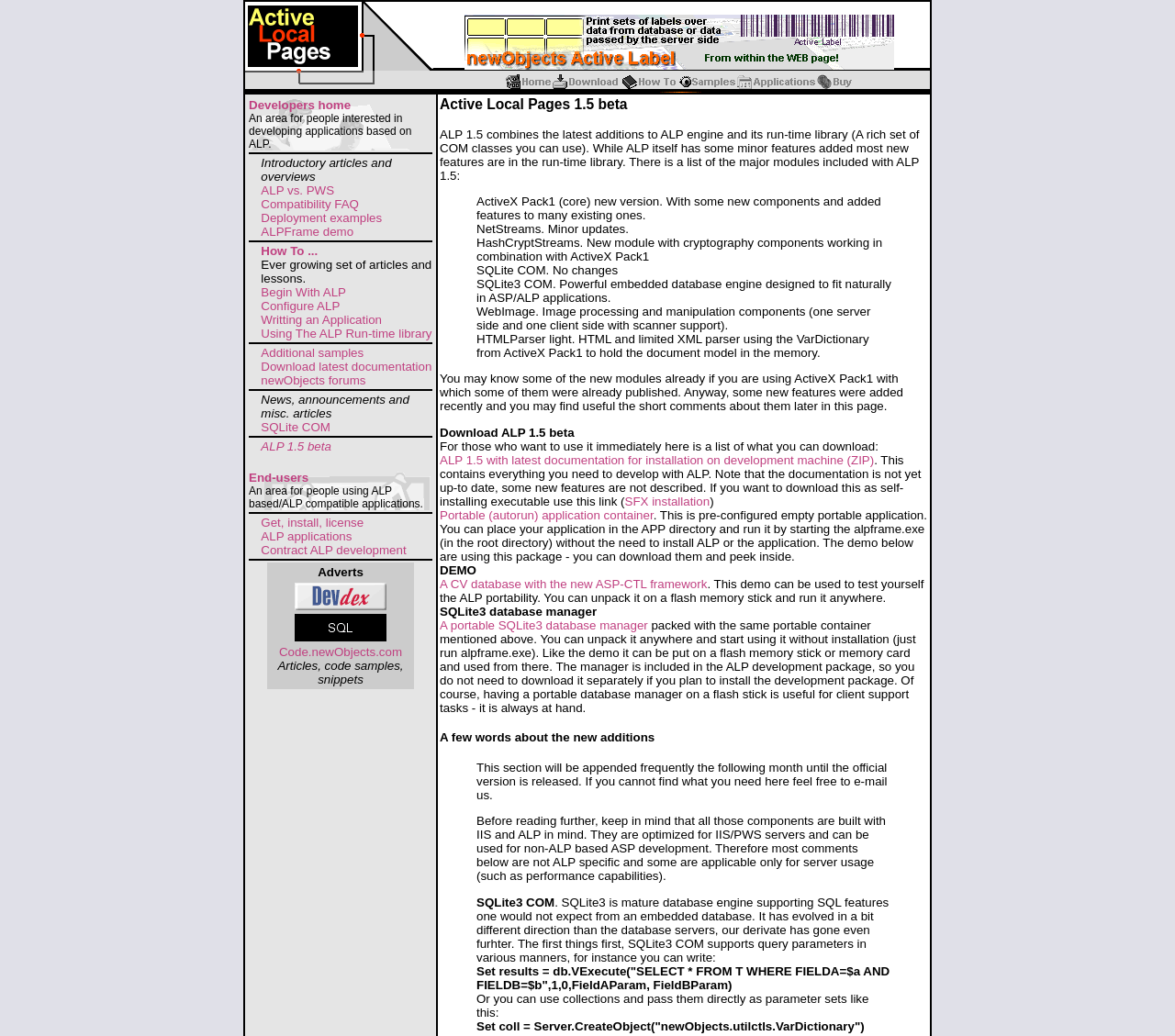Identify the bounding box coordinates for the UI element described as: "Using The ALP Run-time library".

[0.222, 0.315, 0.368, 0.329]